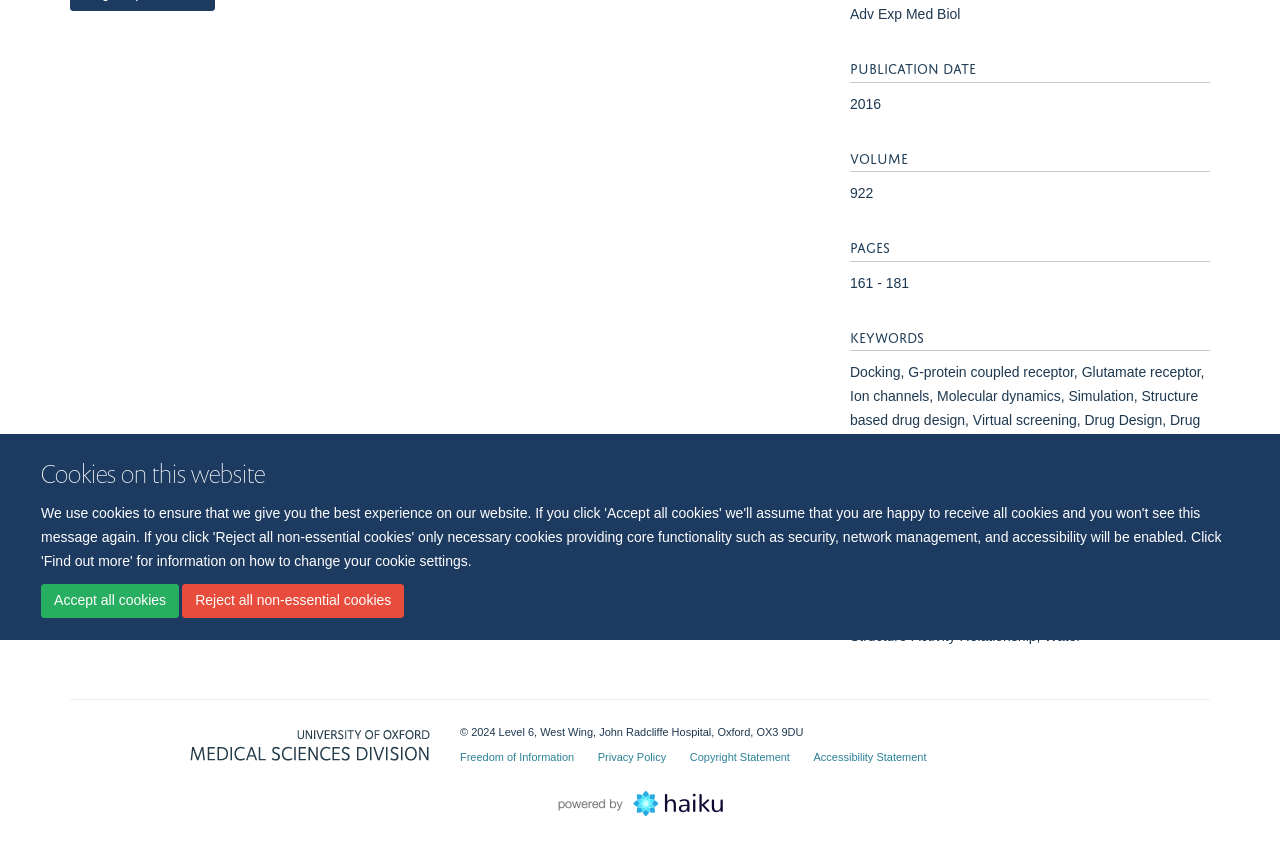From the webpage screenshot, identify the region described by Accessibility Statement. Provide the bounding box coordinates as (top-left x, top-left y, bottom-right x, bottom-right y), with each value being a floating point number between 0 and 1.

[0.636, 0.885, 0.724, 0.899]